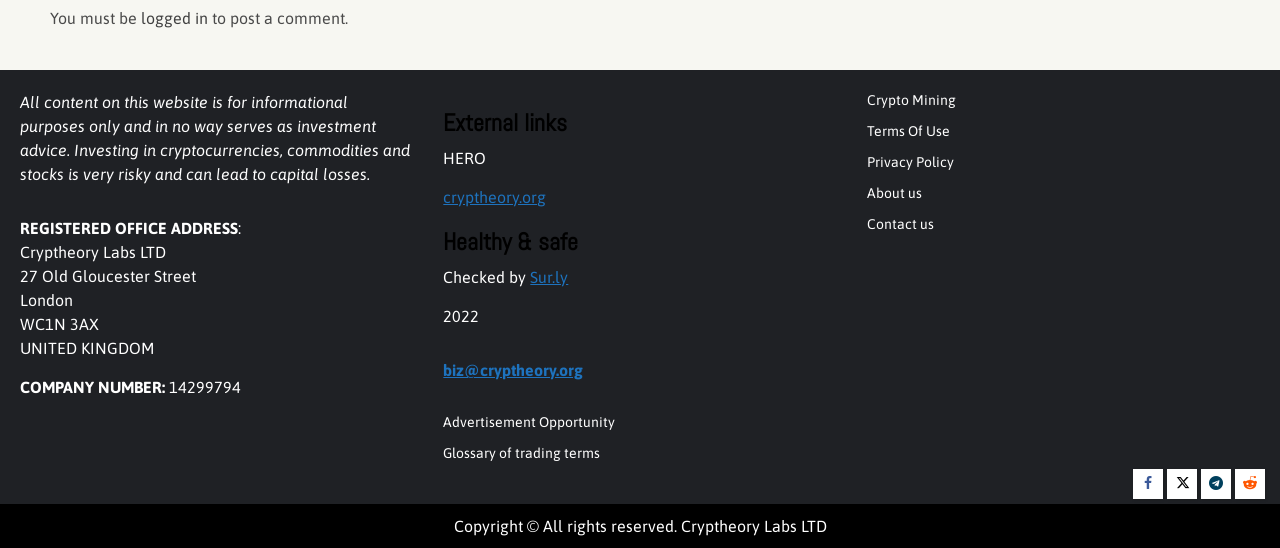Find the bounding box coordinates of the clickable region needed to perform the following instruction: "click the 'logged in' link". The coordinates should be provided as four float numbers between 0 and 1, i.e., [left, top, right, bottom].

[0.11, 0.016, 0.162, 0.049]